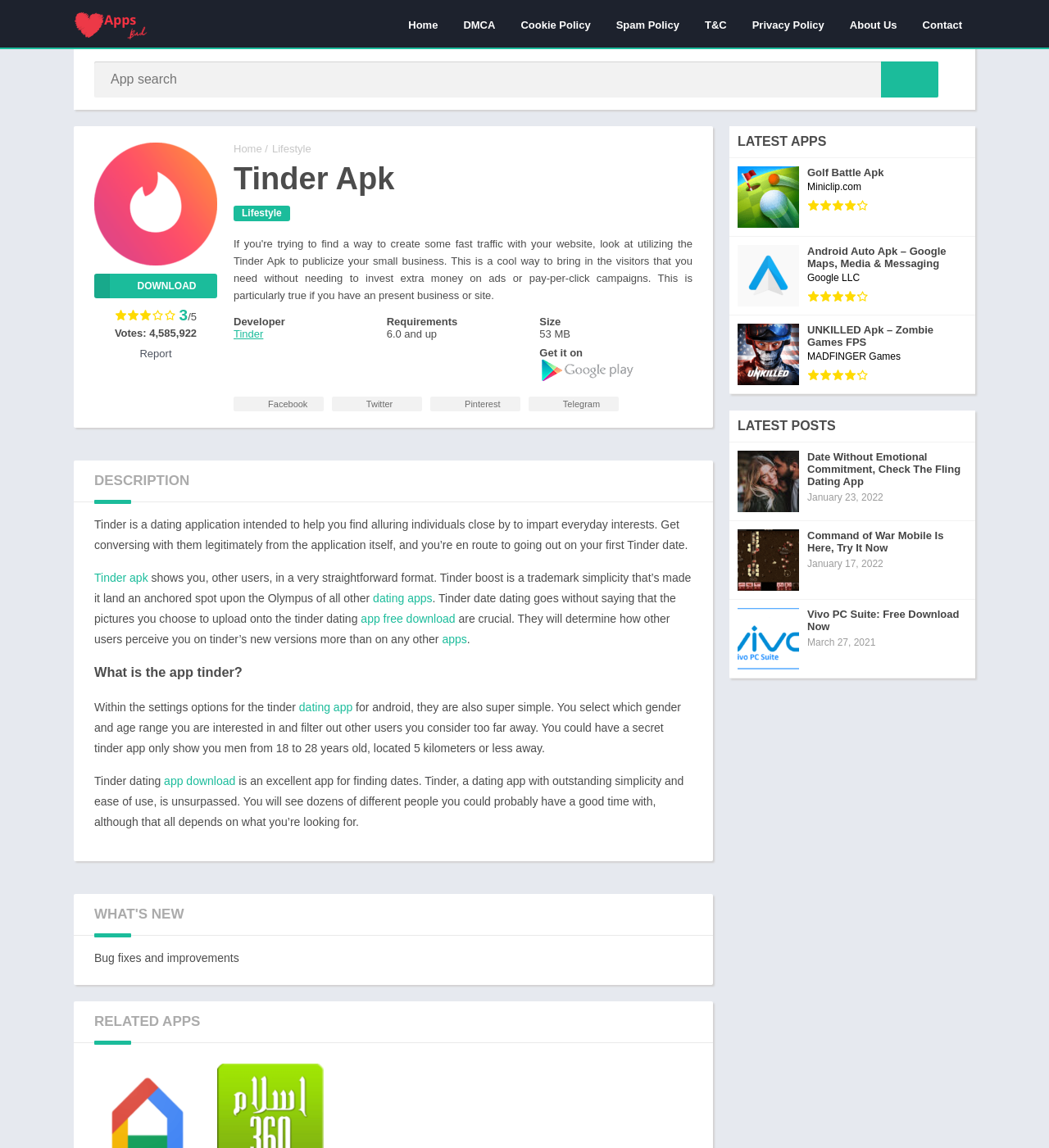Find the bounding box coordinates of the clickable region needed to perform the following instruction: "Download Tinder Apk". The coordinates should be provided as four float numbers between 0 and 1, i.e., [left, top, right, bottom].

[0.09, 0.238, 0.207, 0.26]